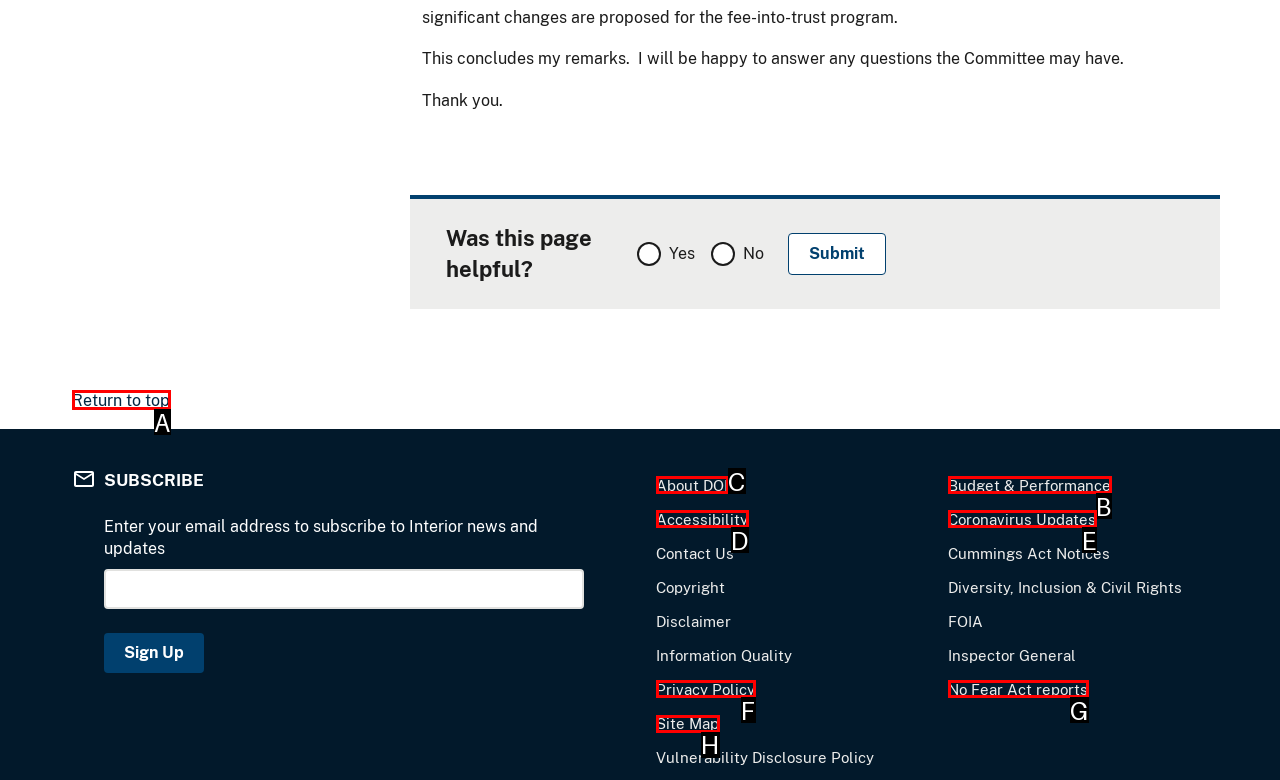Pick the option that should be clicked to perform the following task: Check the Budget & Performance page
Answer with the letter of the selected option from the available choices.

B